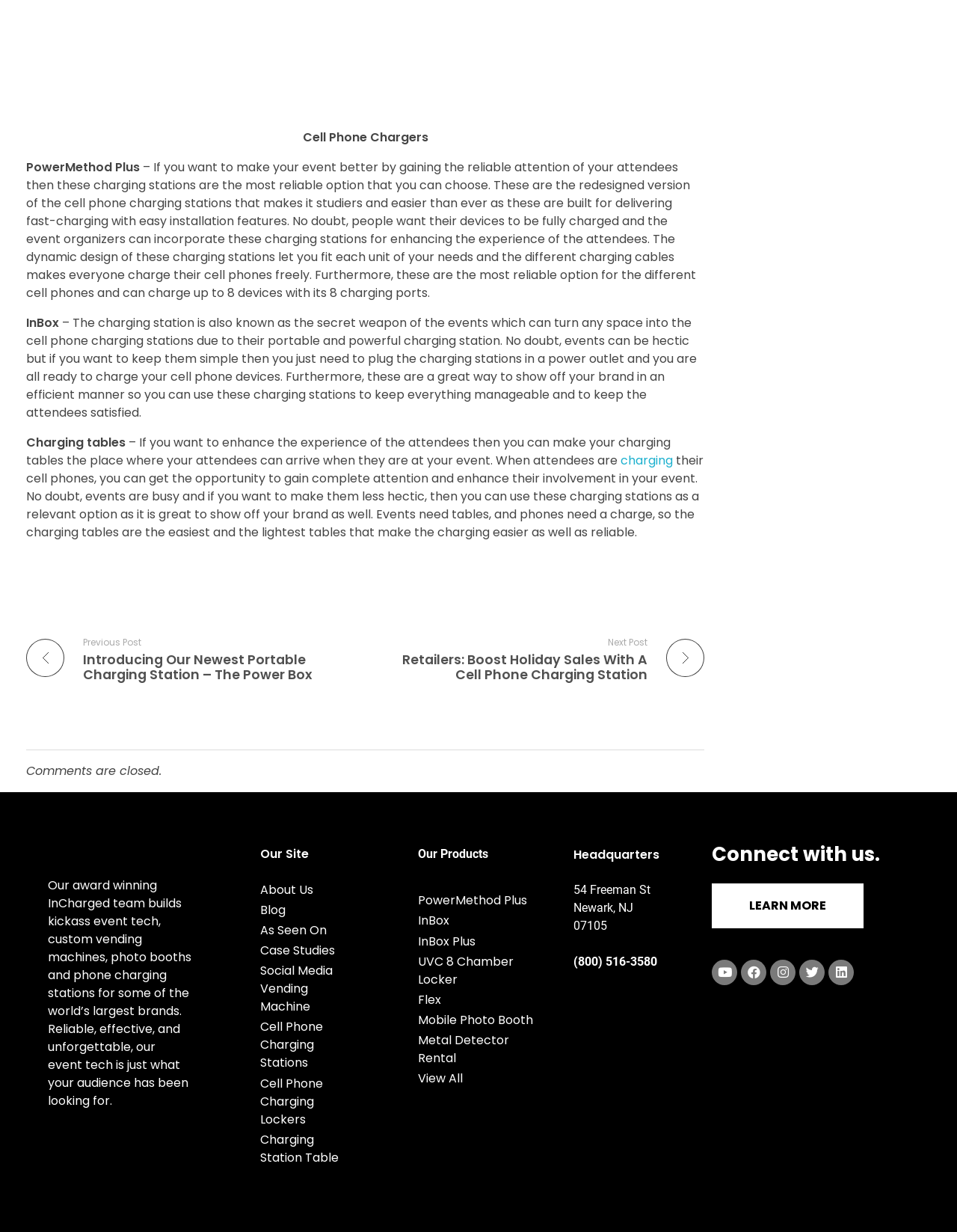Please mark the bounding box coordinates of the area that should be clicked to carry out the instruction: "Learn more about InCharged".

[0.744, 0.717, 0.903, 0.754]